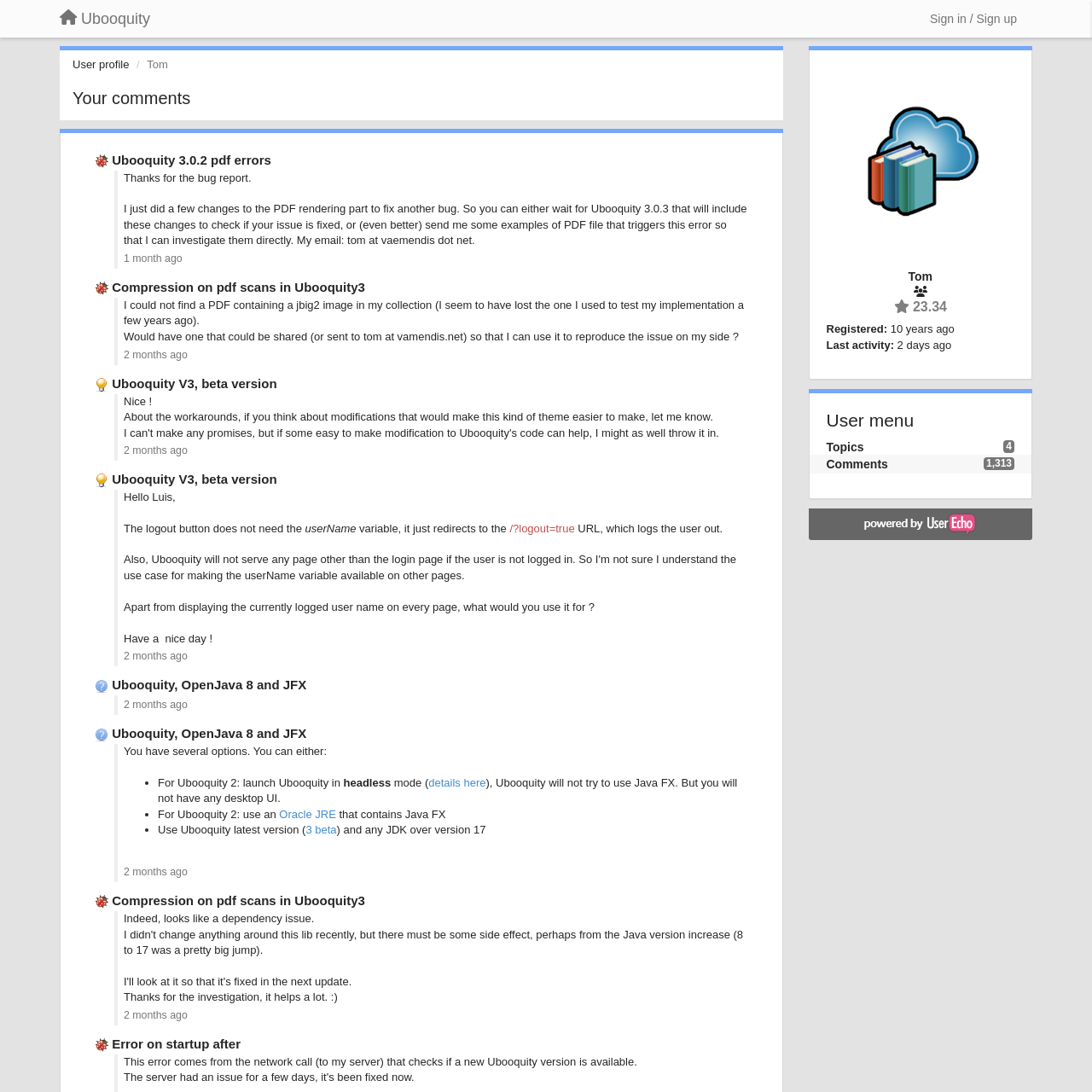Using the element description 3 beta, predict the bounding box coordinates for the UI element. Provide the coordinates in (top-left x, top-left y, bottom-right x, bottom-right y) format with values ranging from 0 to 1.

[0.28, 0.754, 0.308, 0.766]